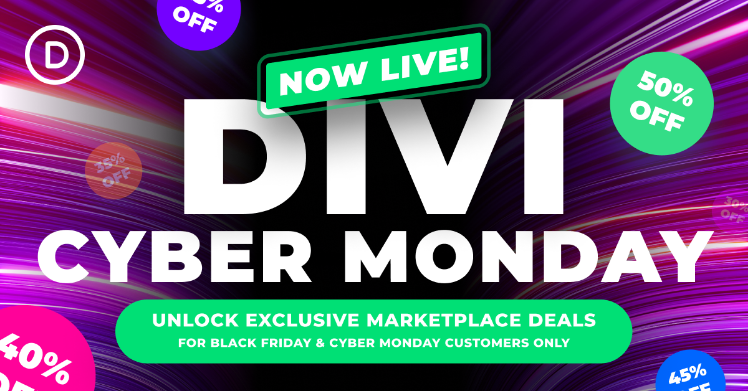What discounts are available during the sale?
Please answer the question as detailed as possible based on the image.

The image prominently displays various percentages indicating discounts, including 40%, 45%, and 50% off, which are showcased within colorful circles to emphasize the limited-time offers available exclusively for Black Friday and Cyber Monday customers.